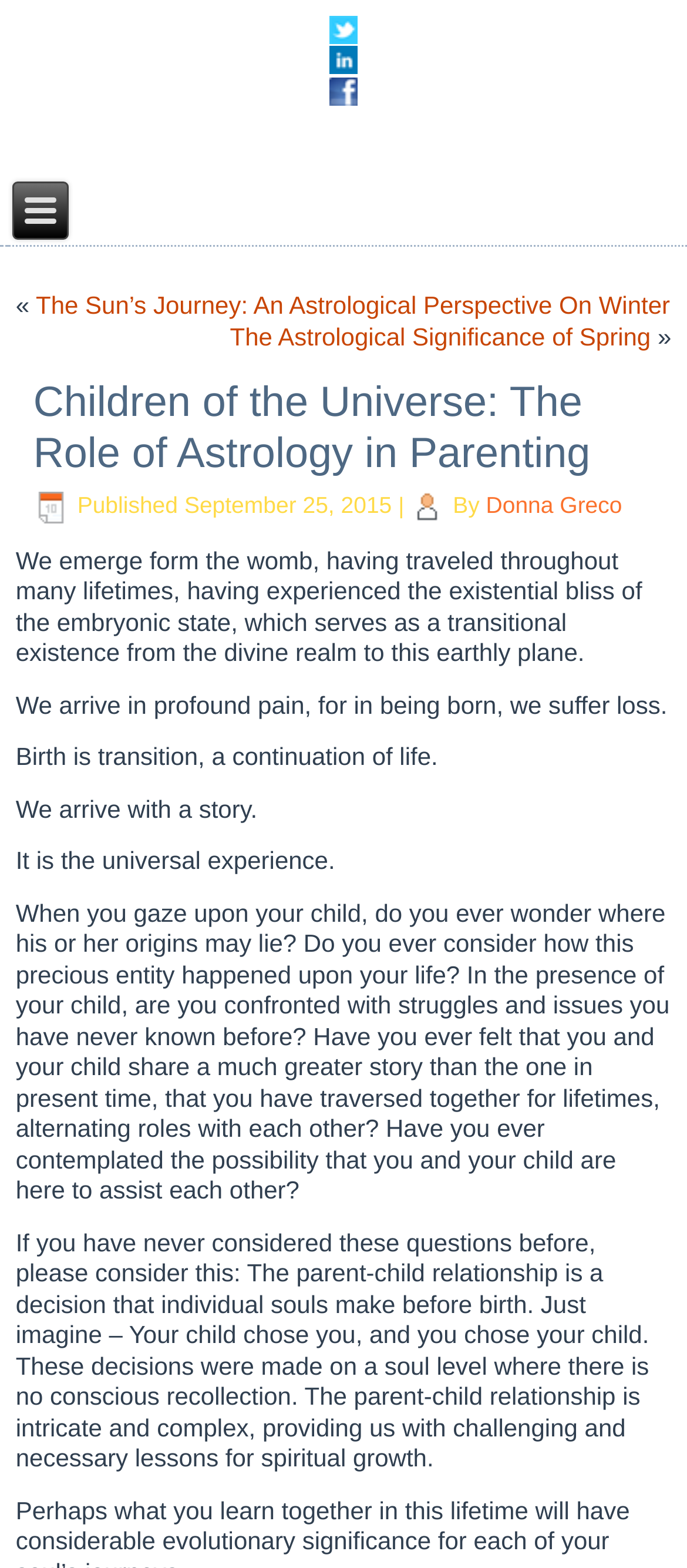How many links are there in the top section?
Make sure to answer the question with a detailed and comprehensive explanation.

I counted the number of link elements in the top section of the webpage and found three links located in the layout tables.